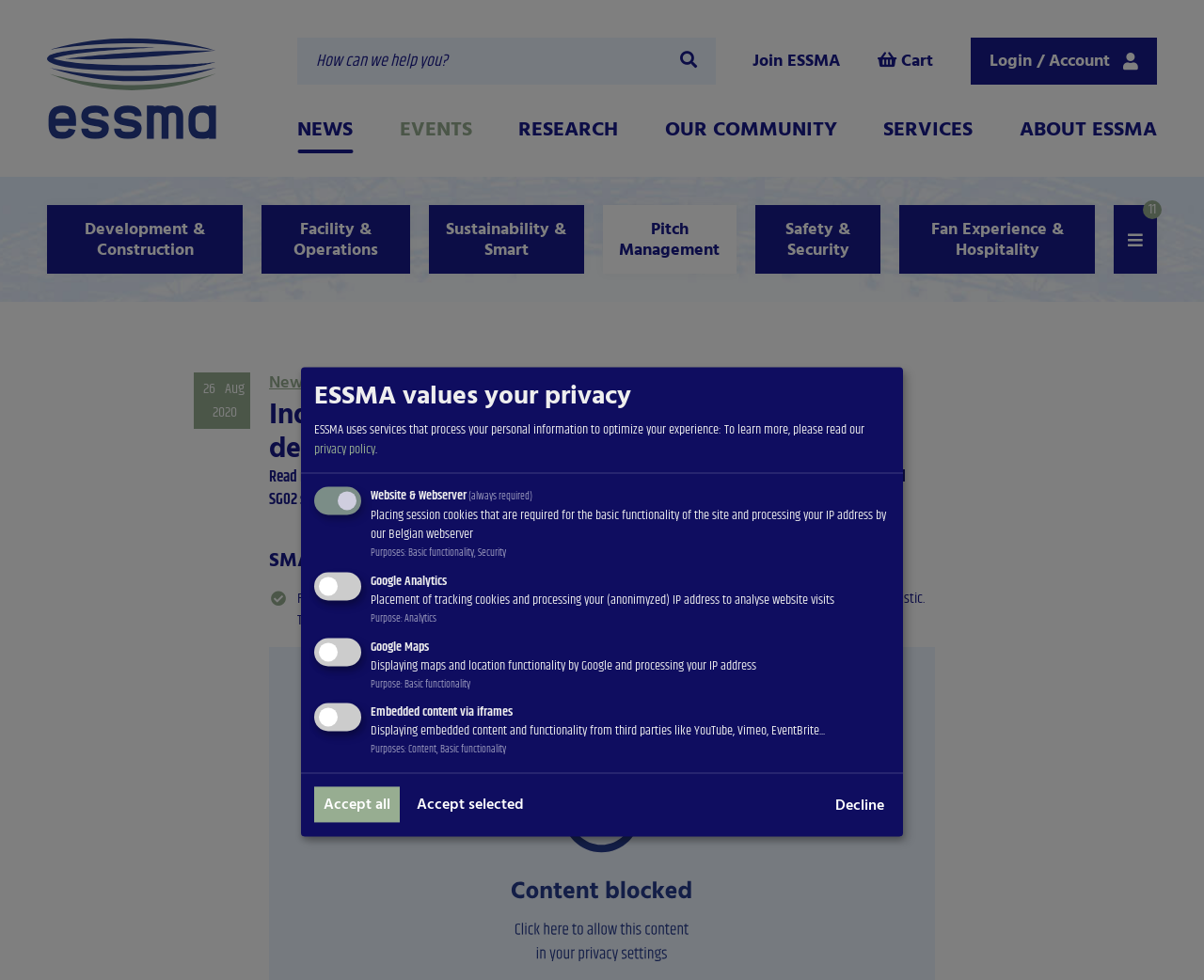Identify the bounding box coordinates for the element you need to click to achieve the following task: "Learn more about ESSMA". Provide the bounding box coordinates as four float numbers between 0 and 1, in the form [left, top, right, bottom].

[0.847, 0.107, 0.961, 0.156]